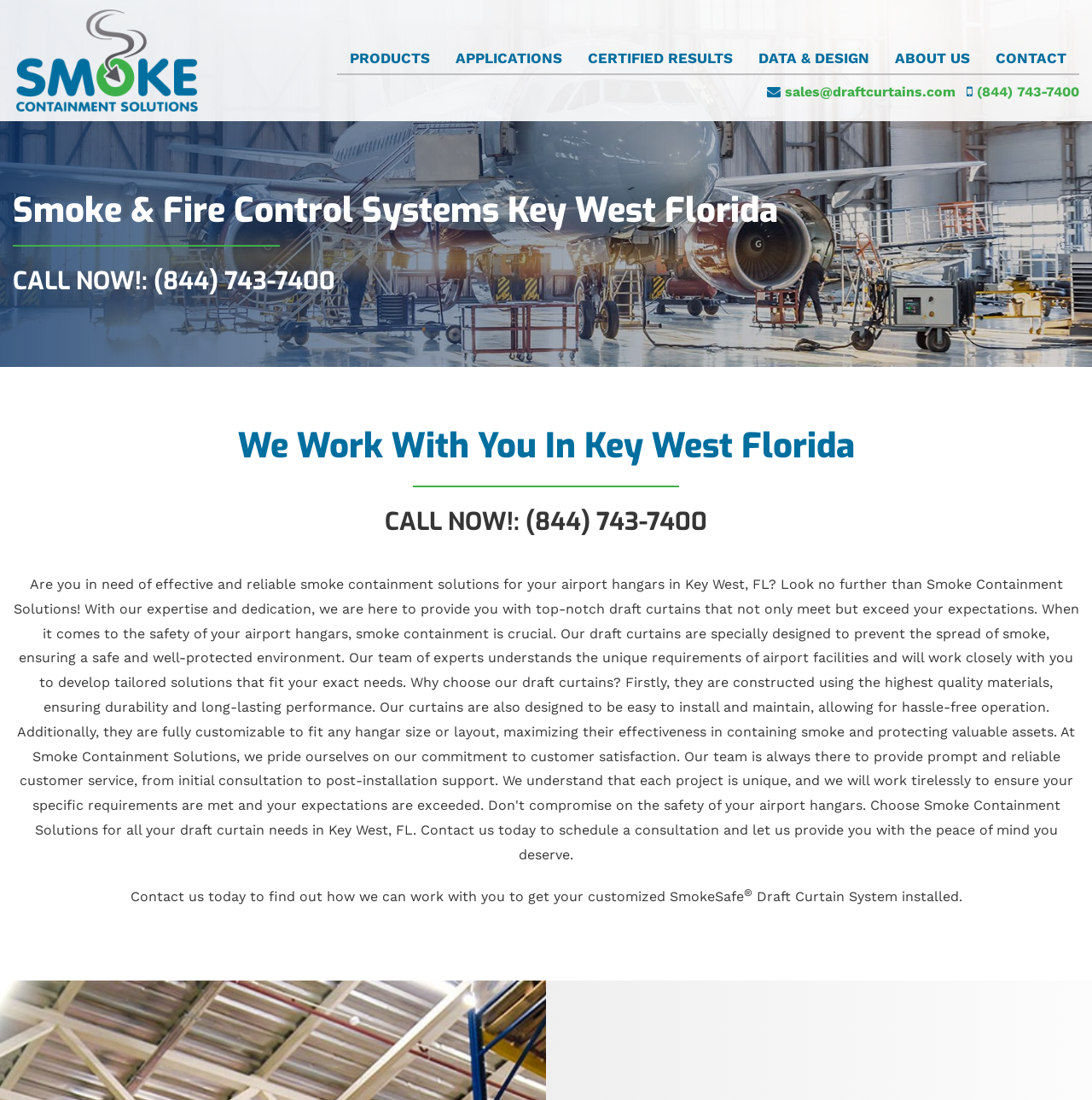Please provide the bounding box coordinates for the element that needs to be clicked to perform the following instruction: "Click on the '(844) 743-7400' phone number link". The coordinates should be given as four float numbers between 0 and 1, i.e., [left, top, right, bottom].

[0.895, 0.076, 0.988, 0.091]